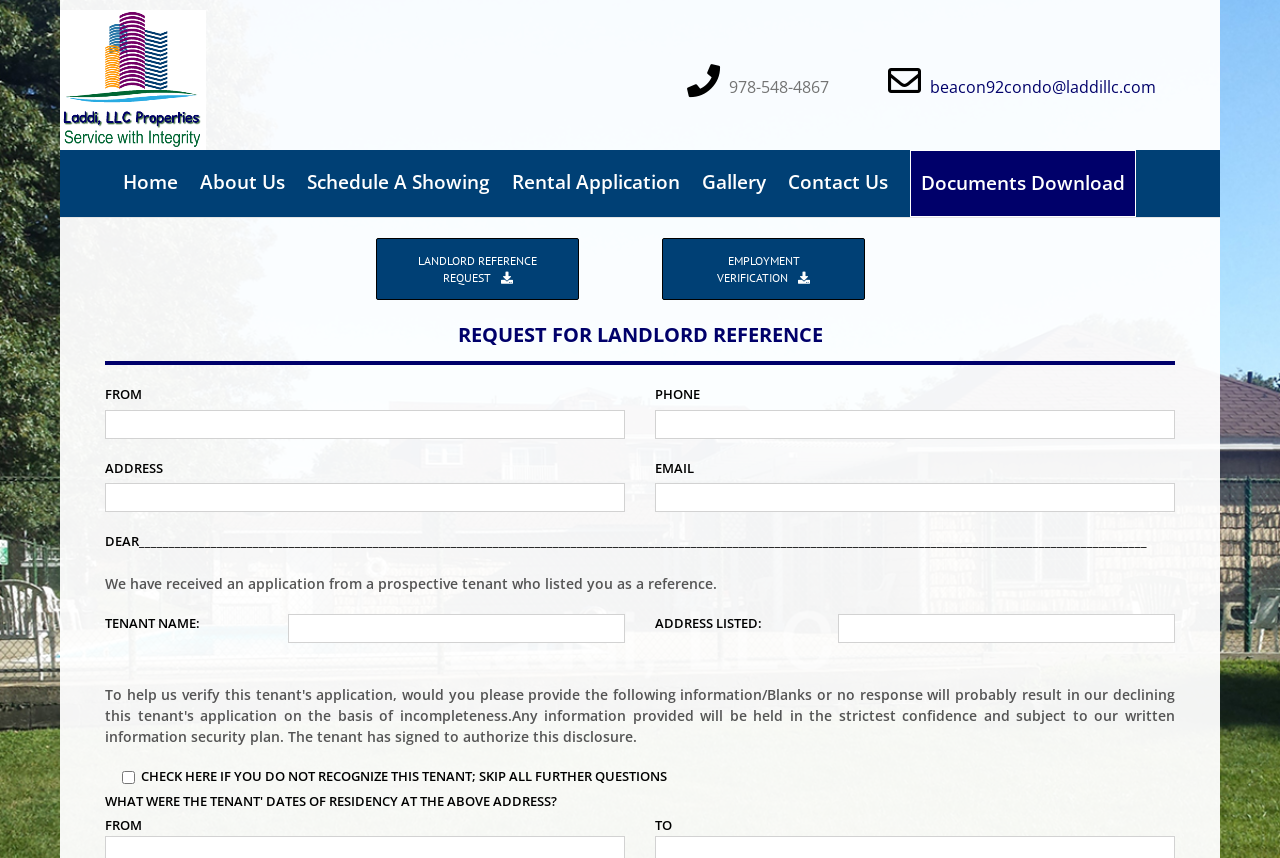Please locate the bounding box coordinates of the element that should be clicked to achieve the given instruction: "Enter phone number in the 'PHONE' field".

[0.512, 0.477, 0.918, 0.511]